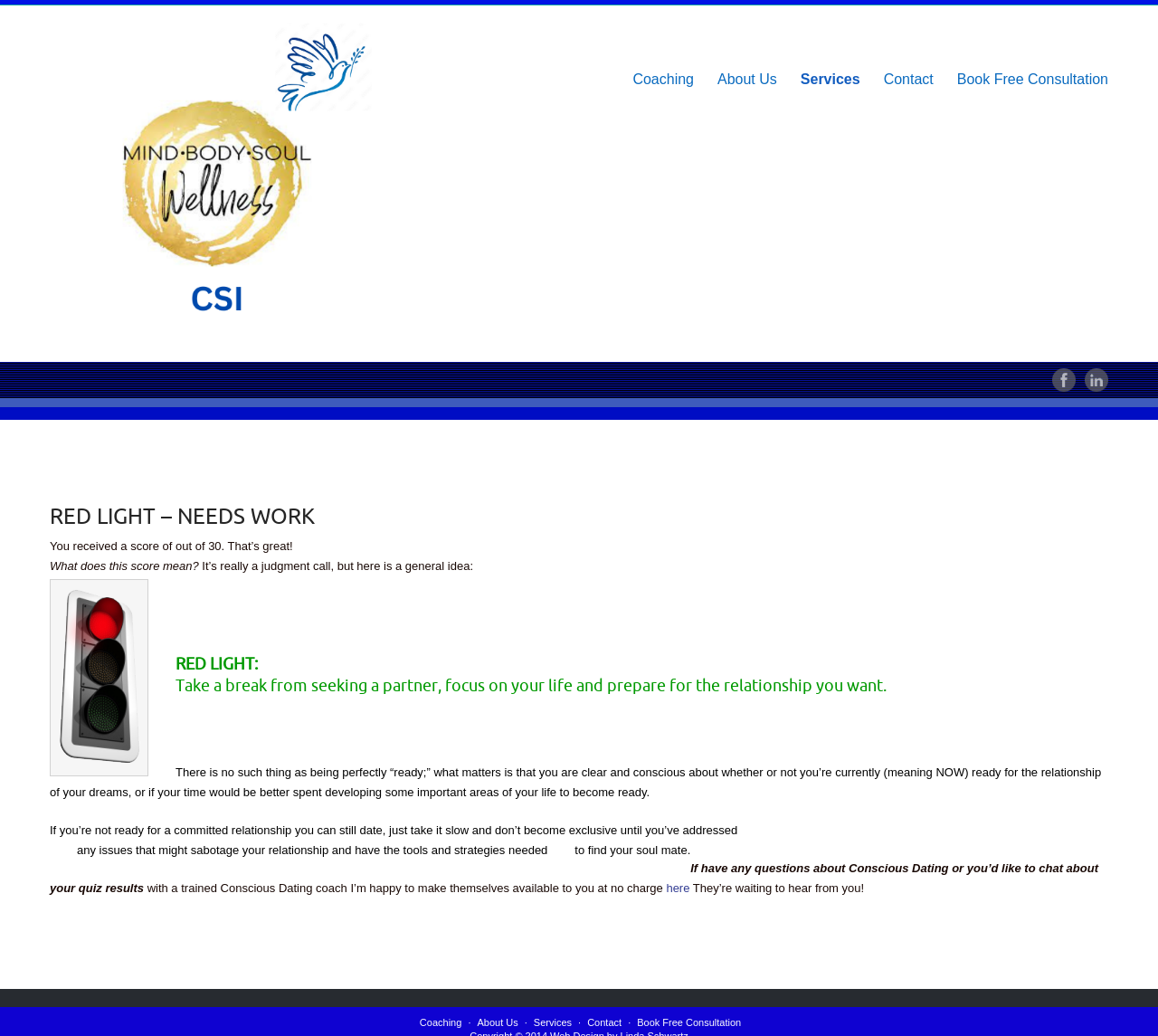What is the purpose of the Conscious Dating coach?
We need a detailed and meticulous answer to the question.

The webpage mentions that a trained Conscious Dating coach is available to chat about quiz results, indicating that the coach's purpose is to provide guidance and support to individuals who have taken the quiz.